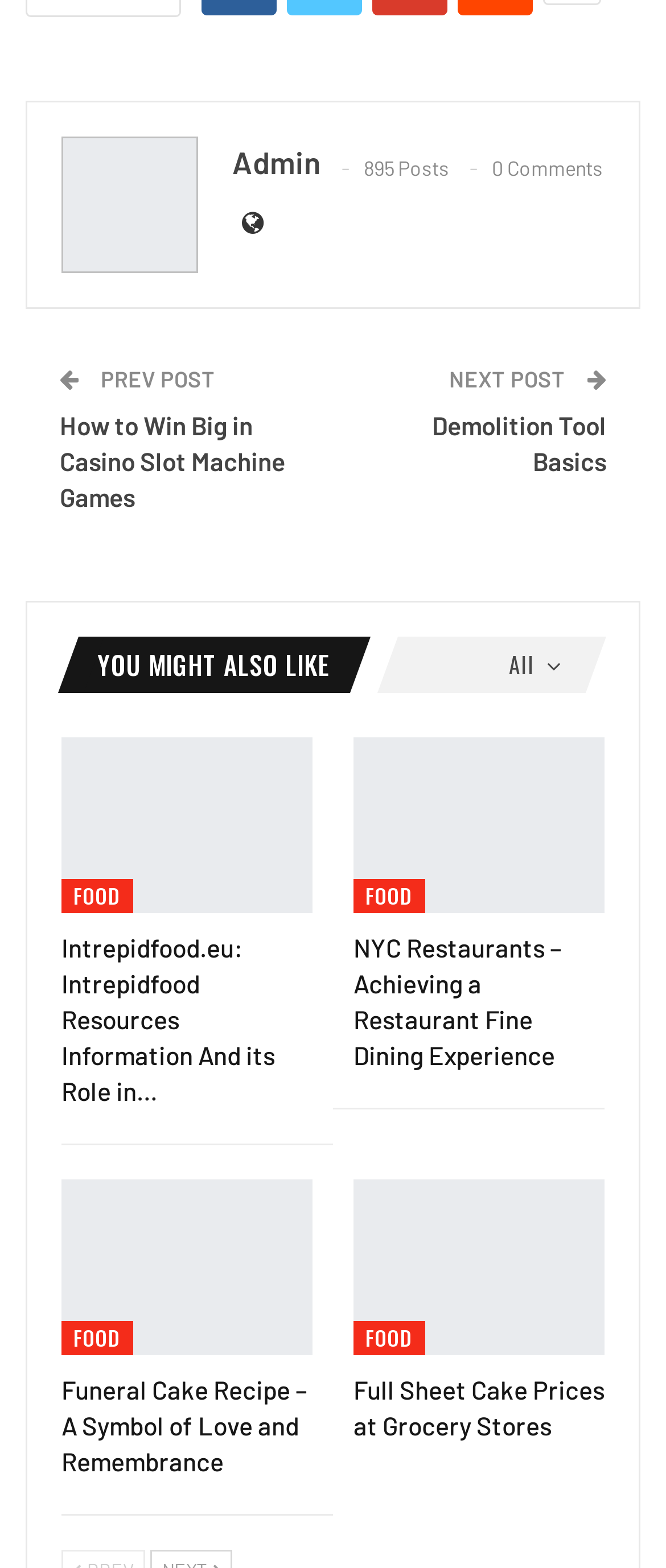Please identify the bounding box coordinates of the region to click in order to complete the given instruction: "Read about Demolition Tool Basics". The coordinates should be four float numbers between 0 and 1, i.e., [left, top, right, bottom].

[0.649, 0.262, 0.91, 0.304]